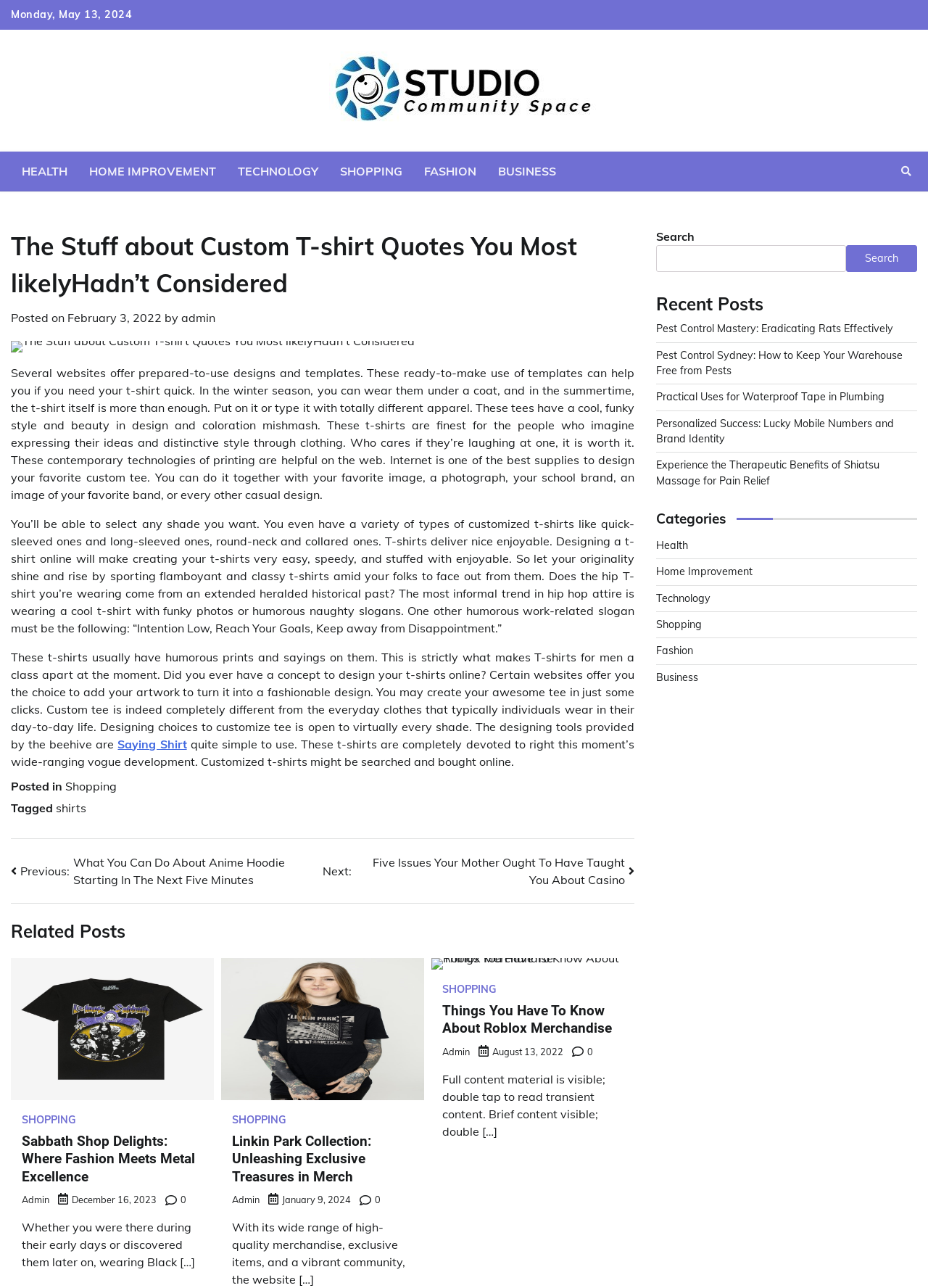Could you find the bounding box coordinates of the clickable area to complete this instruction: "View the 'Sabbath Shop Delights: Where Fashion Meets Metal Excellence' post"?

[0.012, 0.744, 0.23, 0.854]